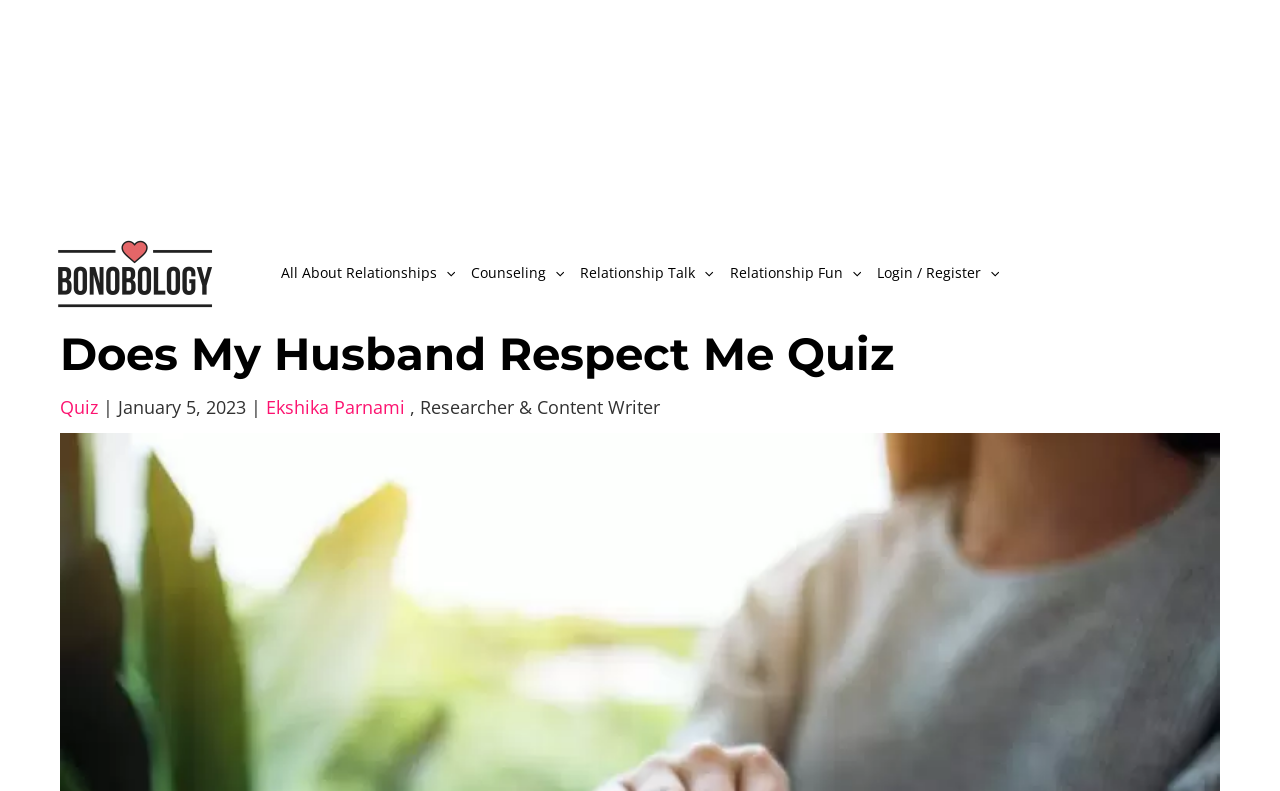Write an exhaustive caption that covers the webpage's main aspects.

This webpage is a quiz titled "Does My Husband Respect Me Quiz". At the top, there is a navigation menu with five links: "All About Relationships", "Counseling", "Relationship Talk", "Relationship Fun", and "Login / Register". Each link has a corresponding menu toggle icon. 

Below the navigation menu, there is a heading with the quiz title, followed by a link to start the quiz. The quiz title is accompanied by the date "January 5, 2023" and the author's name, "Ekshika Parnami", with a description "Researcher & Content Writer". 

On the top-left corner, there is a logo of "Bonobology" with a cropped image. The logo is a clickable link. 

The main content of the webpage is a quiz, but the specific questions and answers are not provided in the accessibility tree. However, there is a generic element with a description "Be-respectful-of-each-others-boundaries-1", which might be related to the quiz content.